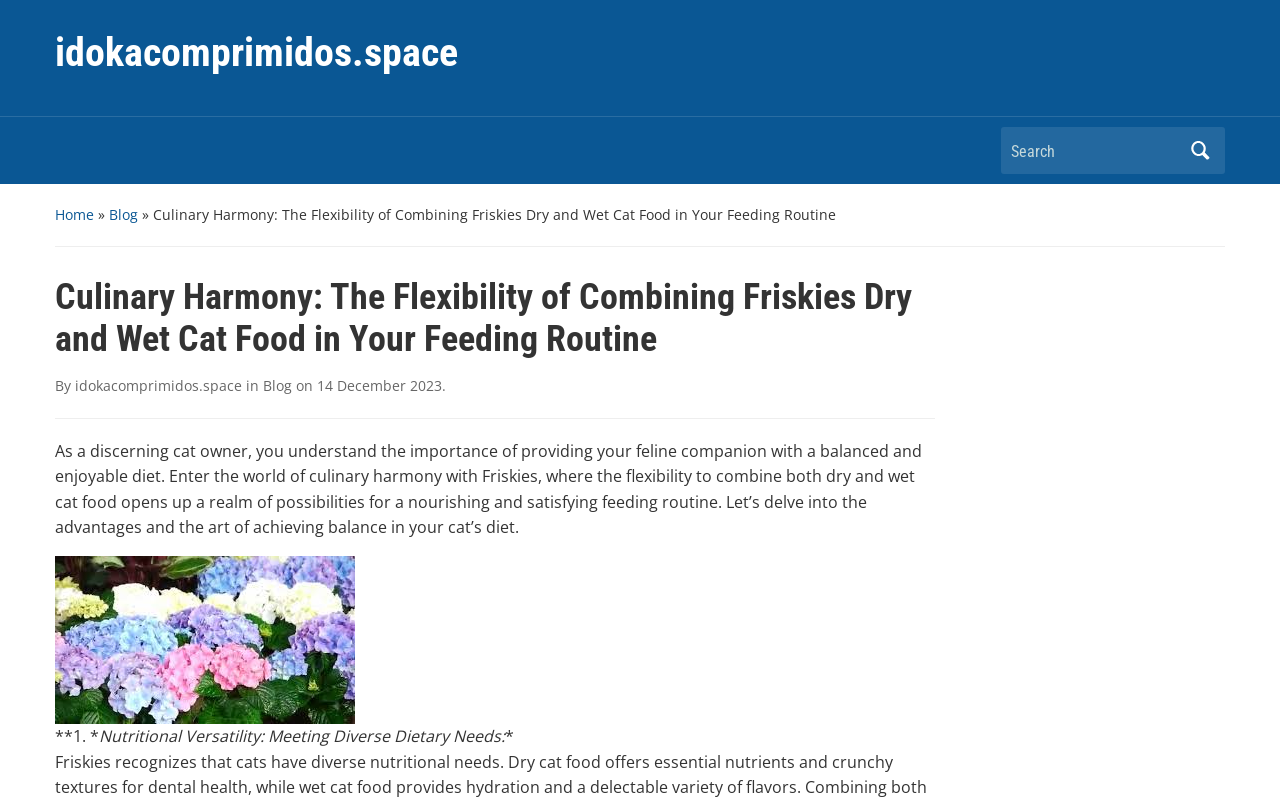Please identify the bounding box coordinates of the element I should click to complete this instruction: 'visit idokacomprimidos.space'. The coordinates should be given as four float numbers between 0 and 1, like this: [left, top, right, bottom].

[0.059, 0.468, 0.189, 0.492]